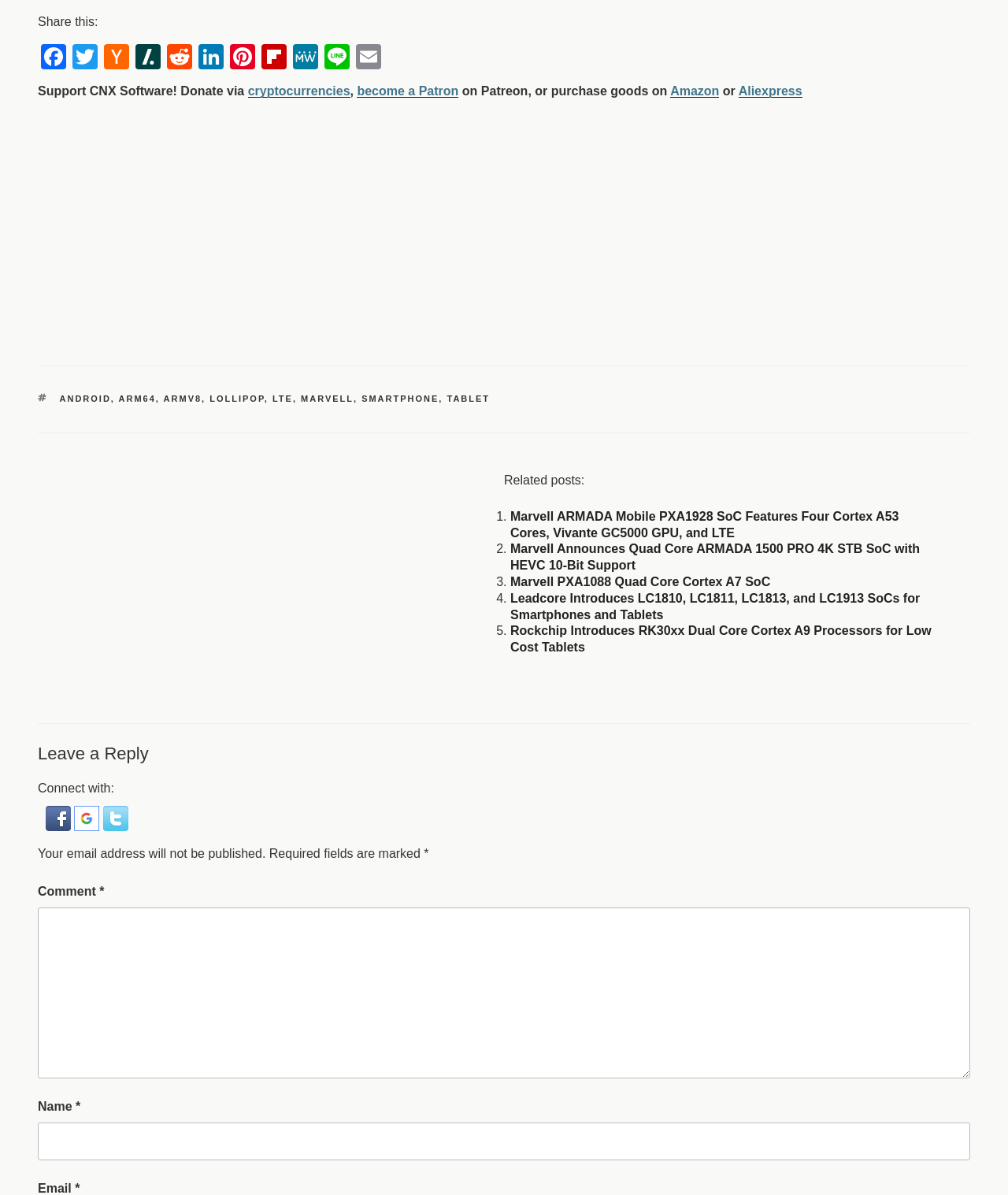Show the bounding box coordinates for the HTML element described as: "Aliexpress".

[0.733, 0.07, 0.796, 0.081]